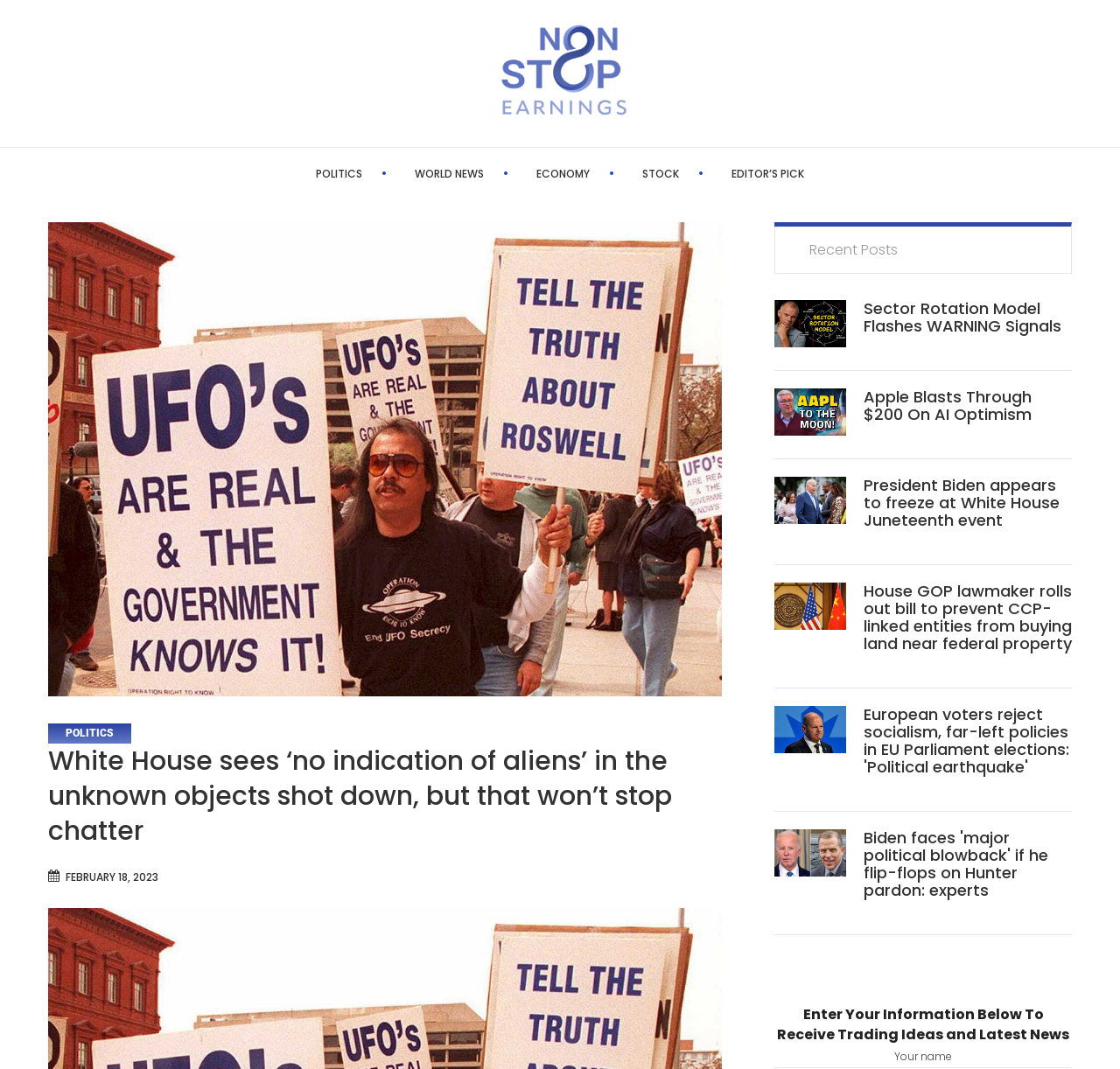How many categories are listed on the top navigation bar? Observe the screenshot and provide a one-word or short phrase answer.

5